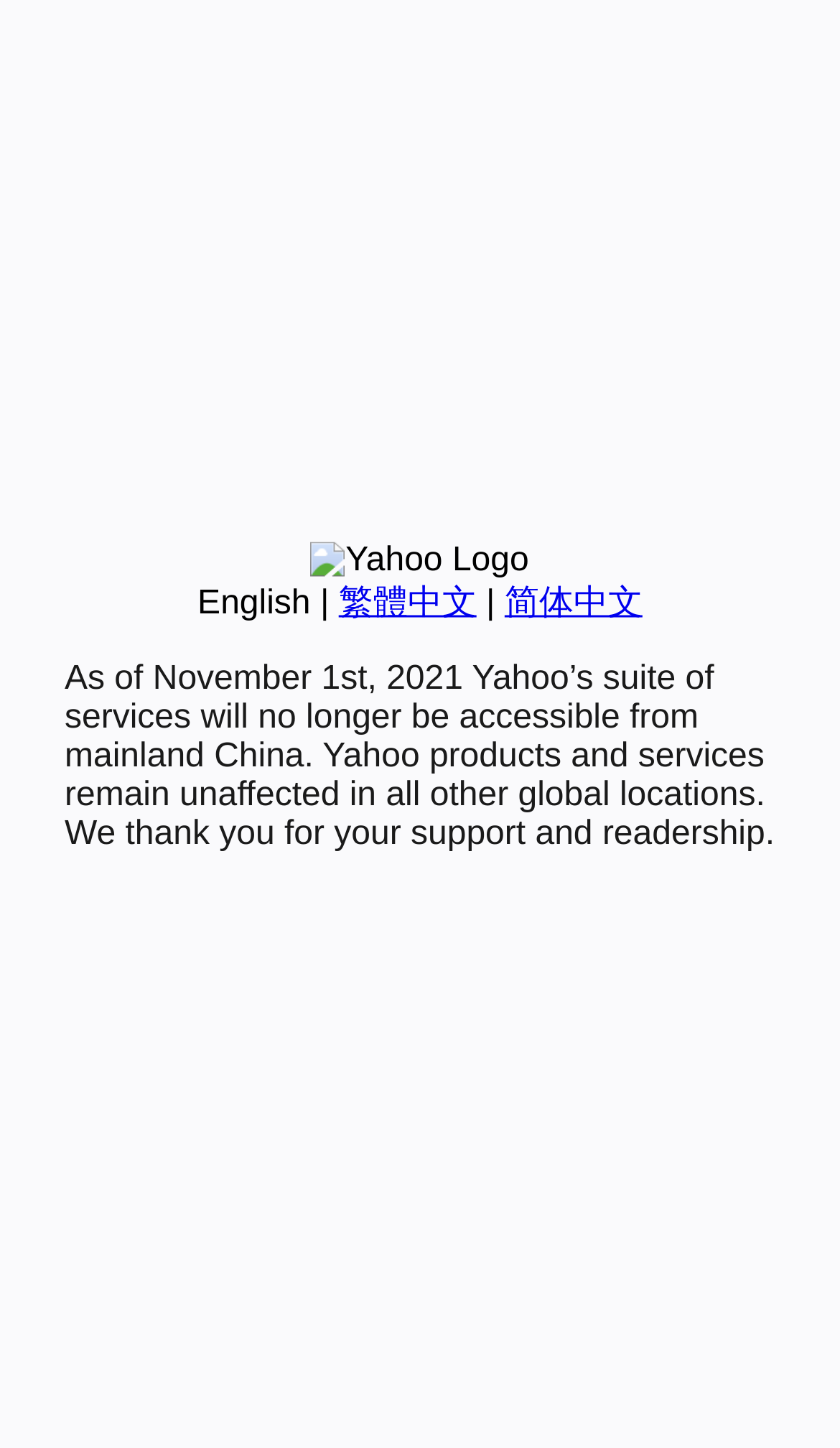Identify the bounding box coordinates for the UI element mentioned here: "English". Provide the coordinates as four float values between 0 and 1, i.e., [left, top, right, bottom].

[0.235, 0.404, 0.37, 0.429]